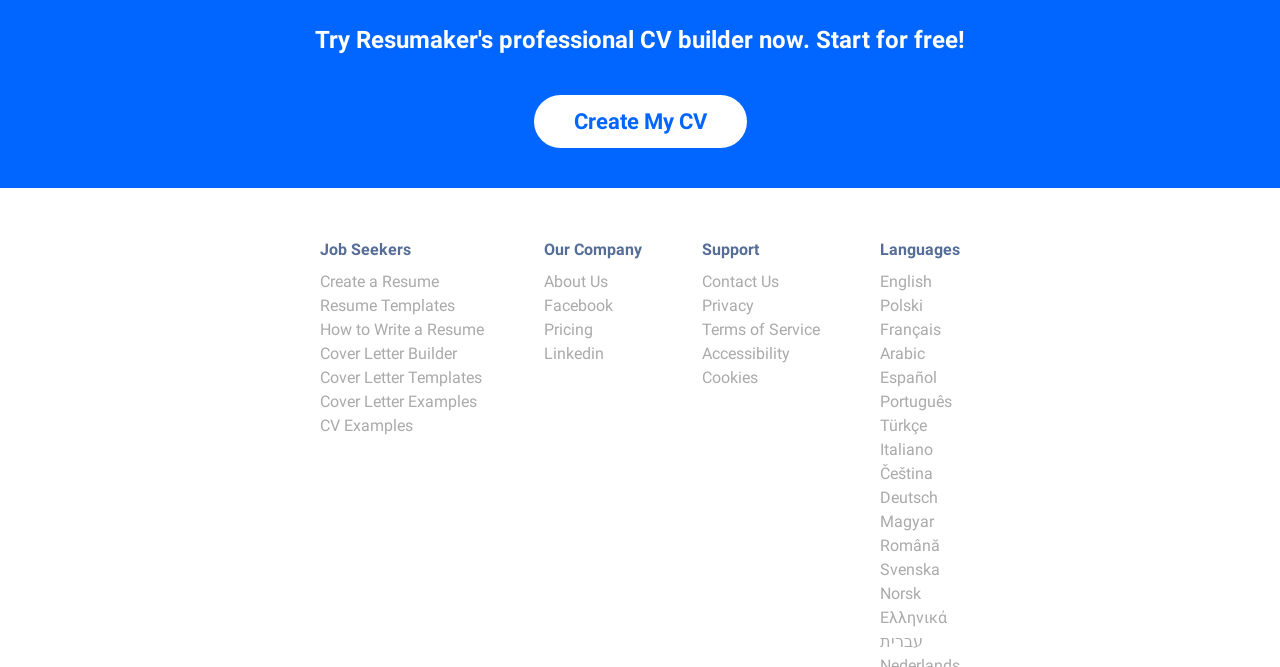Is there a support section on this website?
Give a single word or phrase answer based on the content of the image.

Yes